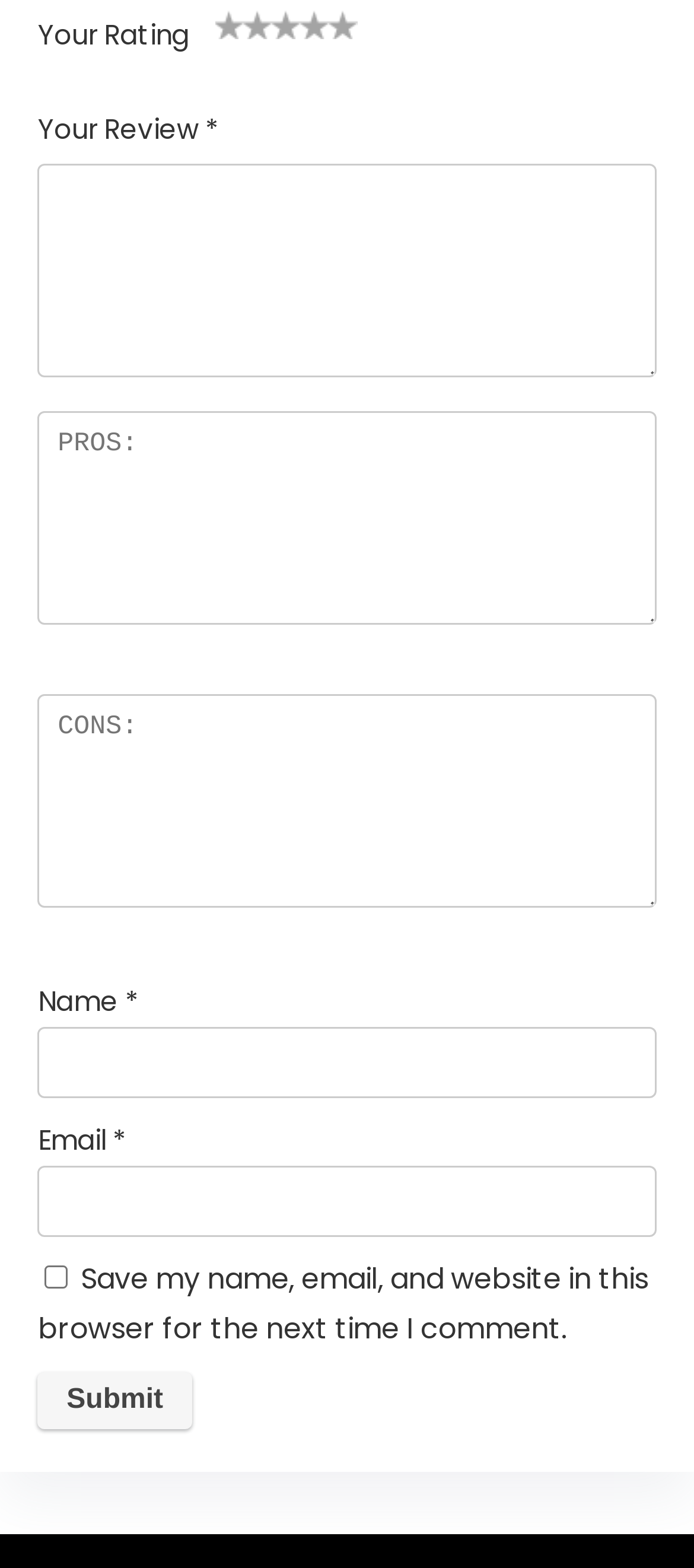Show the bounding box coordinates of the element that should be clicked to complete the task: "Submit the form".

[0.055, 0.875, 0.276, 0.911]